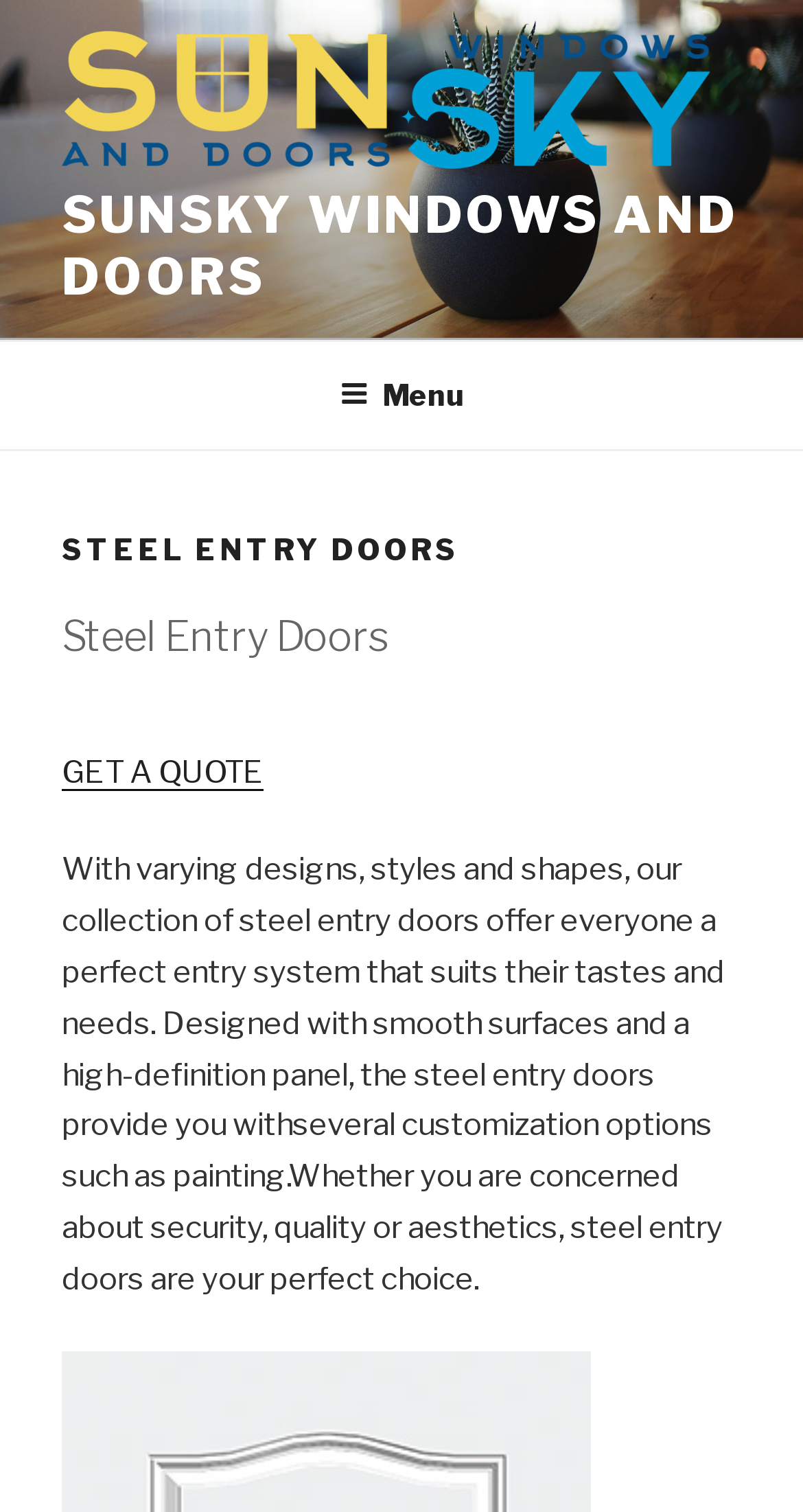Provide a short answer using a single word or phrase for the following question: 
What customization option is available for steel entry doors?

Painting